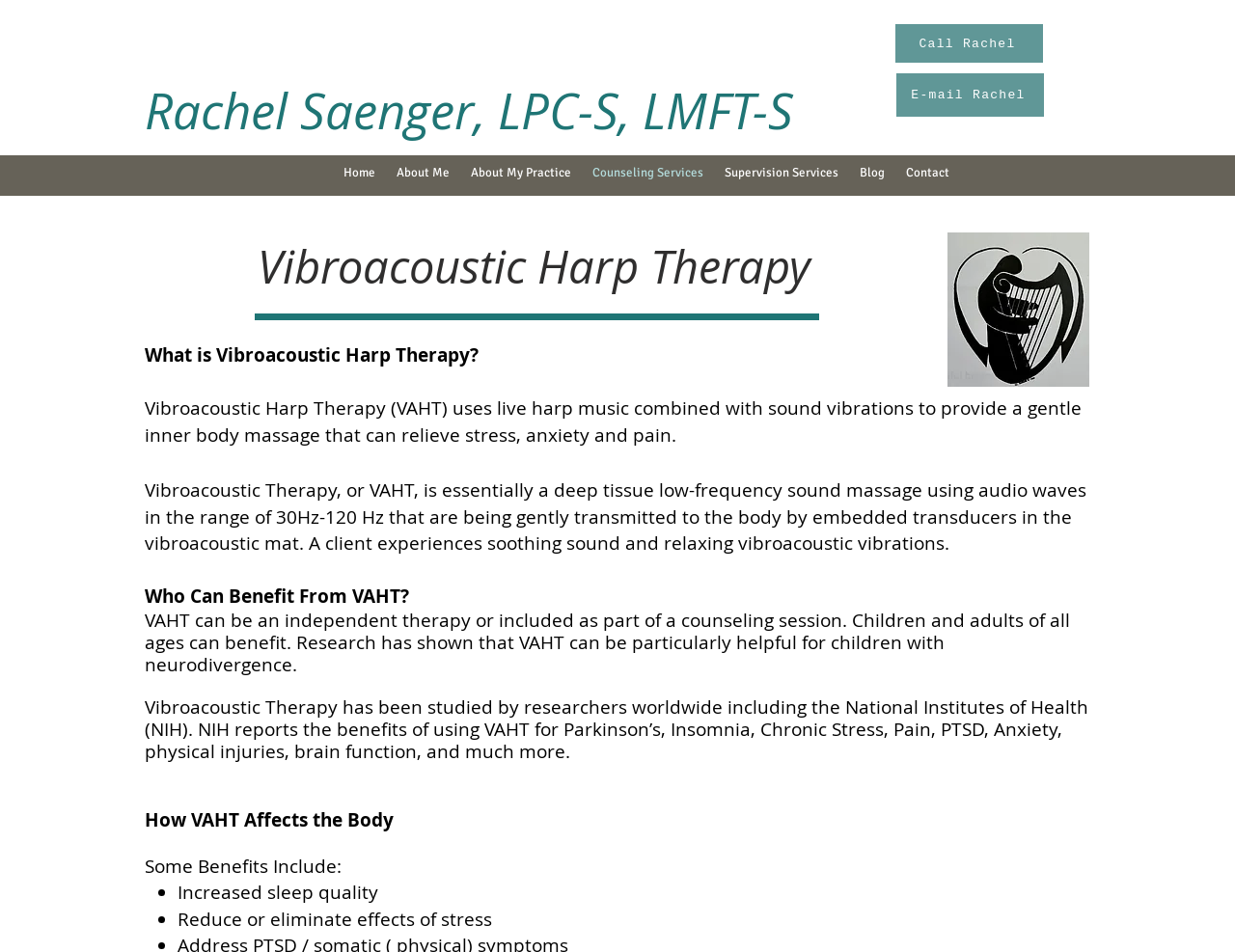Please determine the bounding box coordinates of the element to click in order to execute the following instruction: "visit The Beagle Association website". The coordinates should be four float numbers between 0 and 1, specified as [left, top, right, bottom].

None